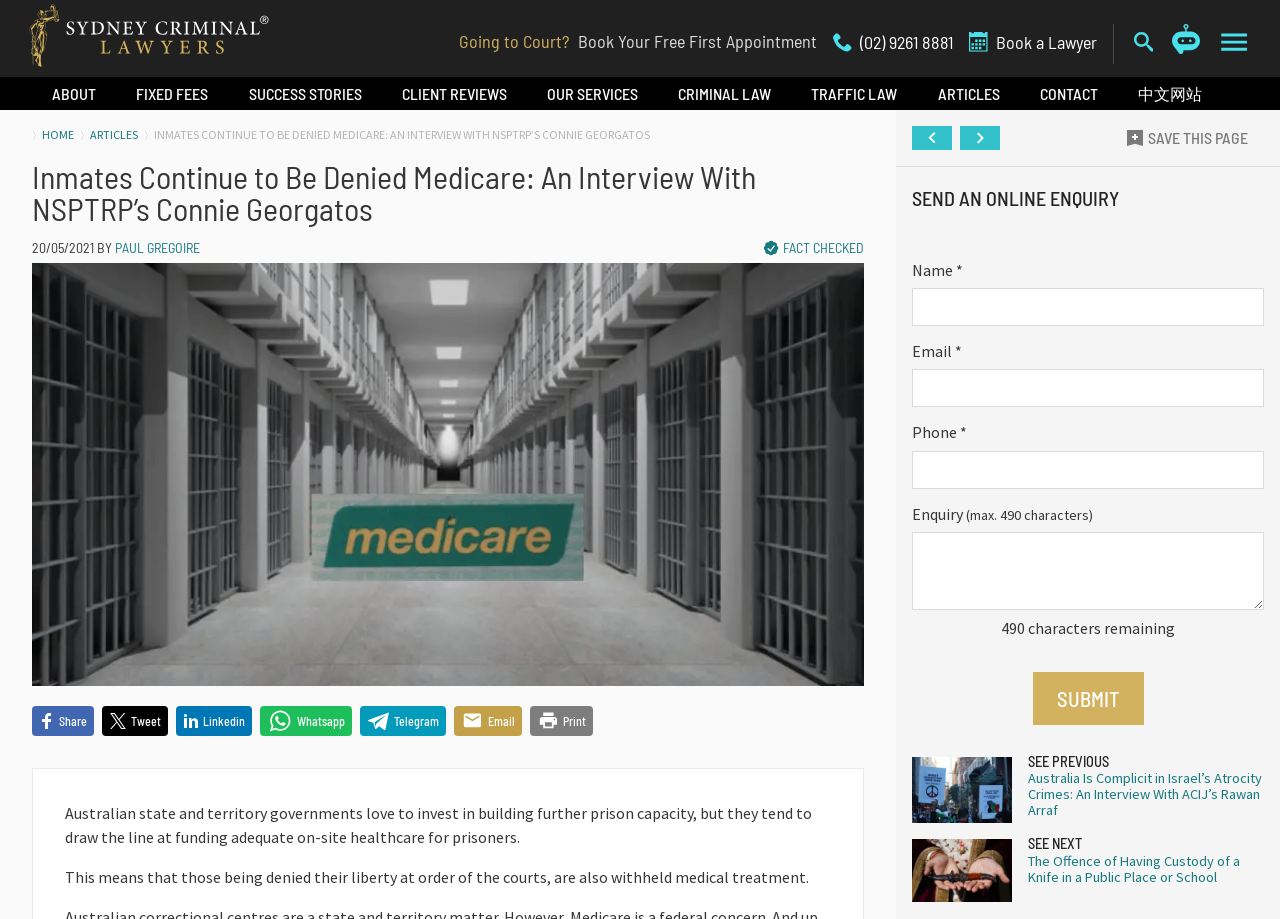Please provide a comprehensive answer to the question based on the screenshot: What can be shared using the buttons at the bottom of the page?

The buttons at the bottom of the page allow users to share the article on various social media platforms, such as Facebook, Twitter, LinkedIn, and WhatsApp, as indicated by the button labels and icons.